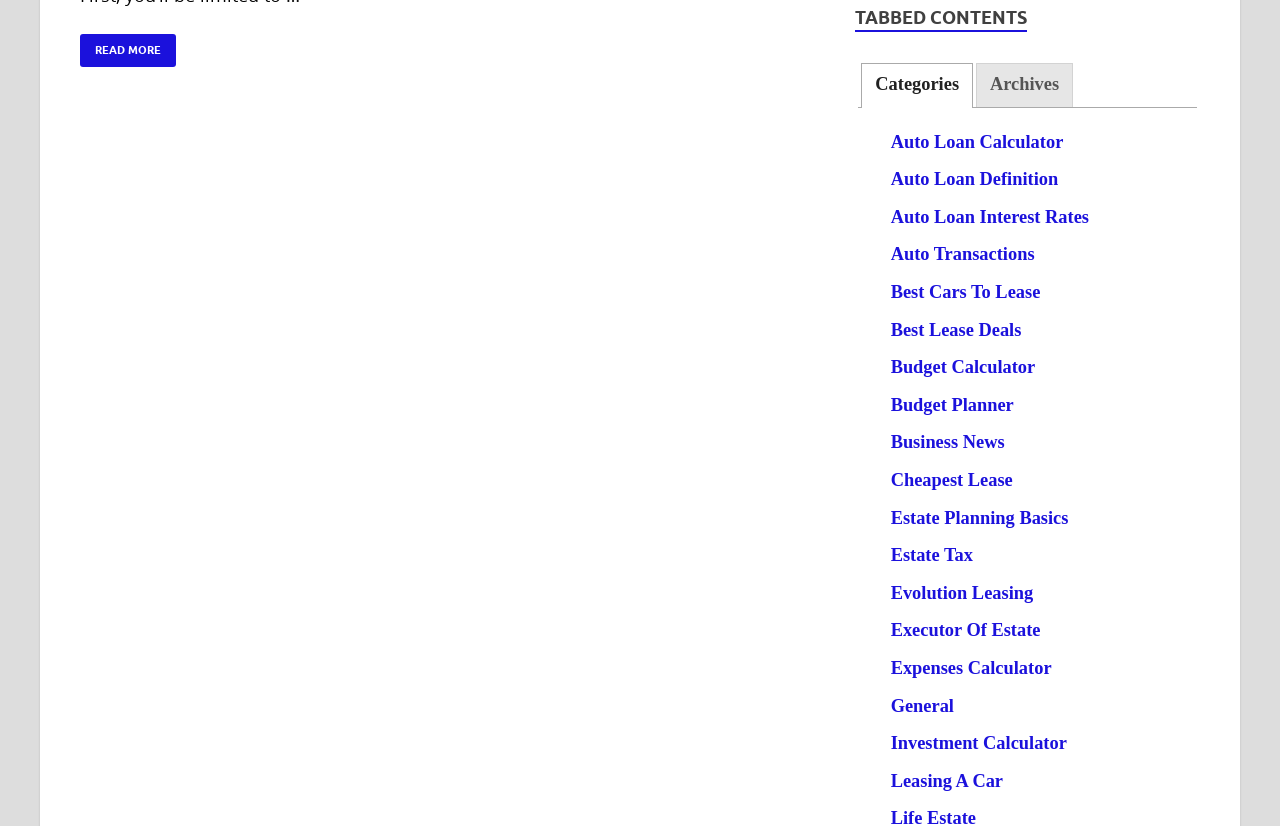Respond to the question below with a single word or phrase:
What is the last link in the tablist?

Leasing A Car